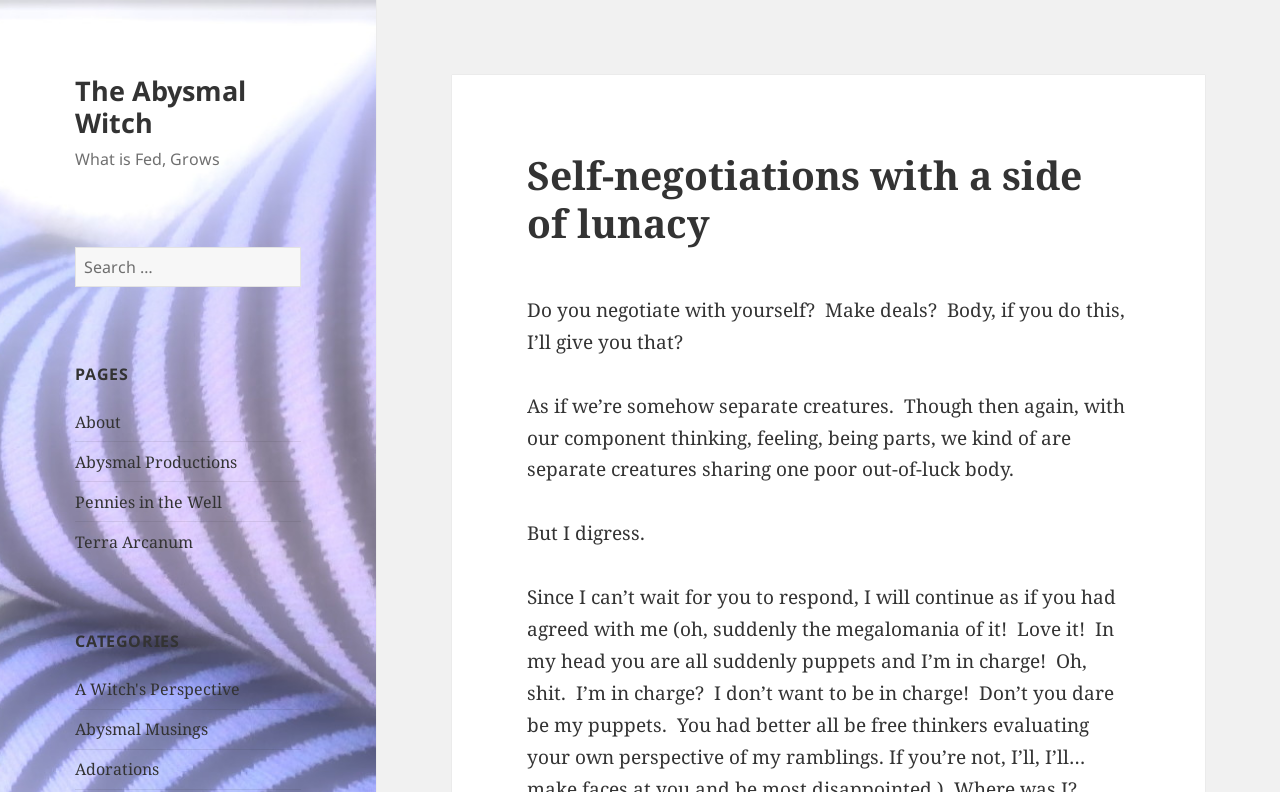Pinpoint the bounding box coordinates of the clickable element needed to complete the instruction: "Learn about 'Japanese Culture'". The coordinates should be provided as four float numbers between 0 and 1: [left, top, right, bottom].

None